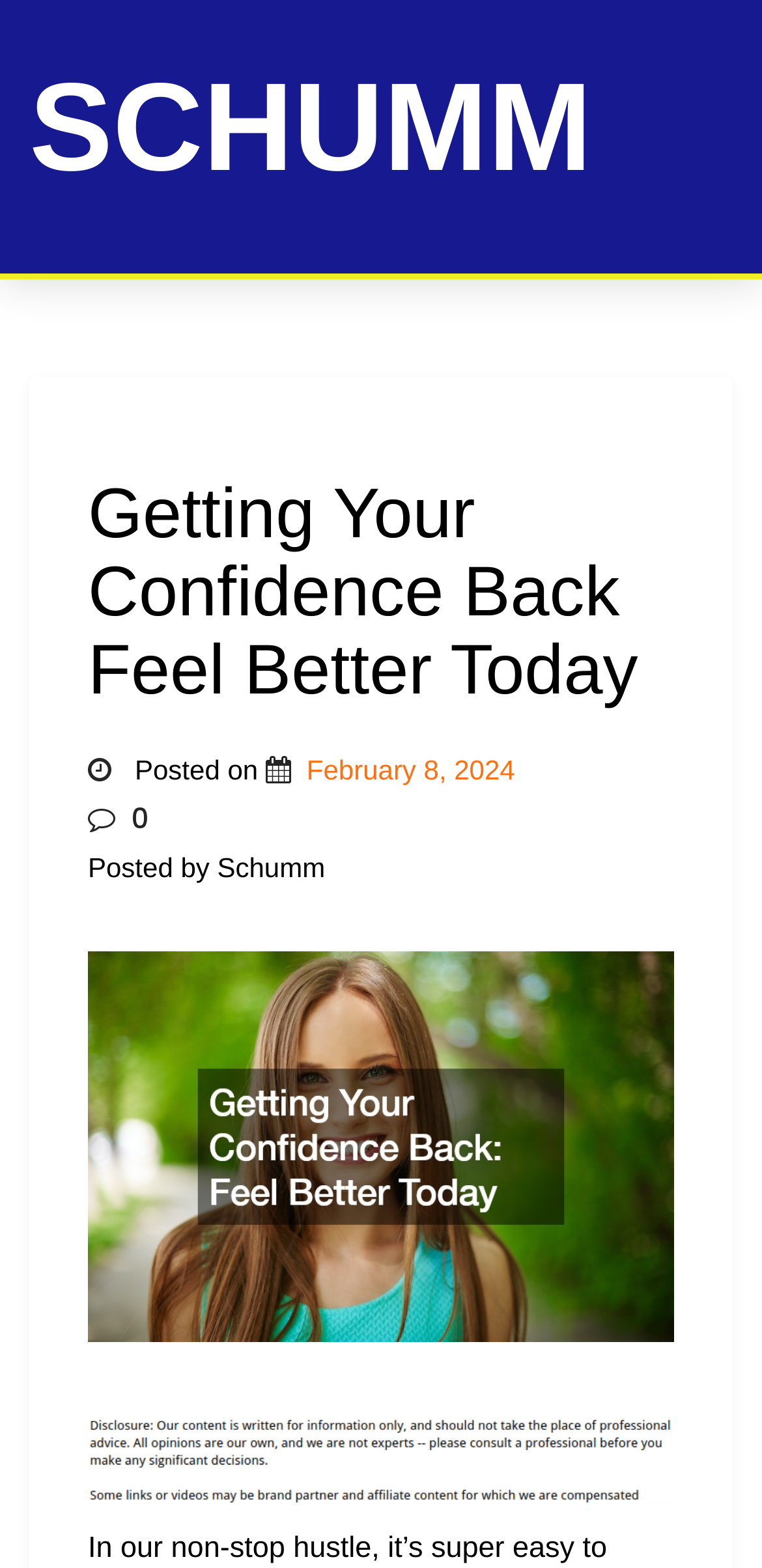Craft a detailed narrative of the webpage's structure and content.

The webpage is about getting confidence back and feeling better today. At the top left, there is a heading "SCHUMM" which is also a link. Below it, there is a larger heading "Getting Your Confidence Back Feel Better Today" that spans most of the width of the page. 

To the right of the larger heading, there is a section that displays the posting information. It starts with the text "Posted on" followed by a link "February 8, 2024" which also contains a time element. Below this section, there is another text "Posted by Schumm". 

At the bottom of the page, there is a large image that takes up most of the width of the page.